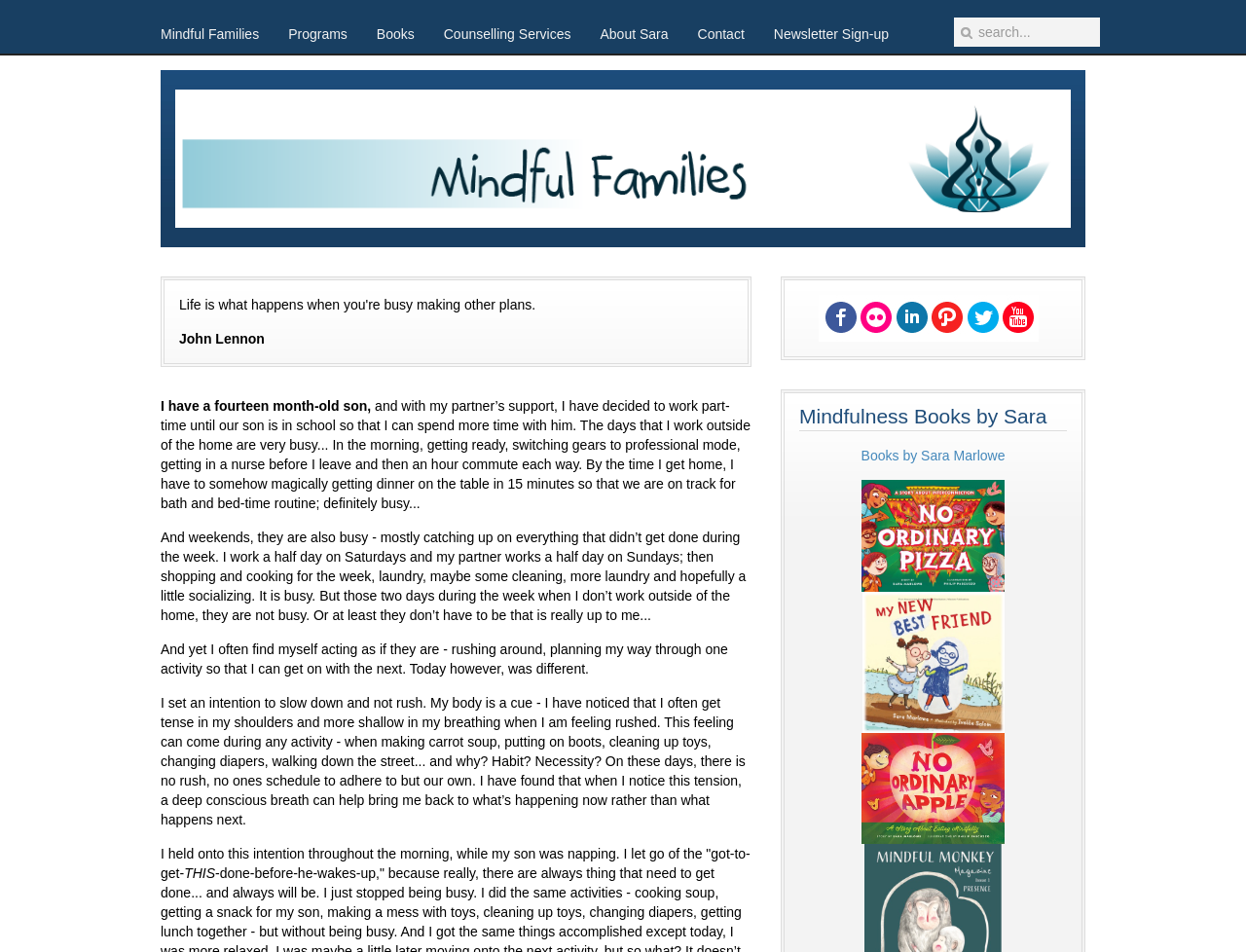Create a detailed narrative of the webpage’s visual and textual elements.

The webpage is about Mindful Families, Mindful Kids, and Counseling services offered by Sara Marlowe. At the top, there is a header image with the title "Mindful Families" and a navigation menu with links to "Programs", "Books", "Counselling Services", "About Sara", "Contact", and "Newsletter Sign-up". 

Below the navigation menu, there is a search bar with a text box. On the left side, there is a quote from John Lennon. The main content of the page is a personal blog post or article written in a conversational tone. The author shares their experience of being busy as a parent and trying to balance work and family life. The text is divided into several paragraphs, each describing the author's daily routine, their feelings of busyness, and their intention to slow down and be more mindful.

On the right side of the page, there is a section dedicated to "Mindfulness Books by Sara" with links to the books and their cover images. There are three book covers displayed, including "No Ordinary Pizza", "Mindful Families", and "No Ordinary Apple".